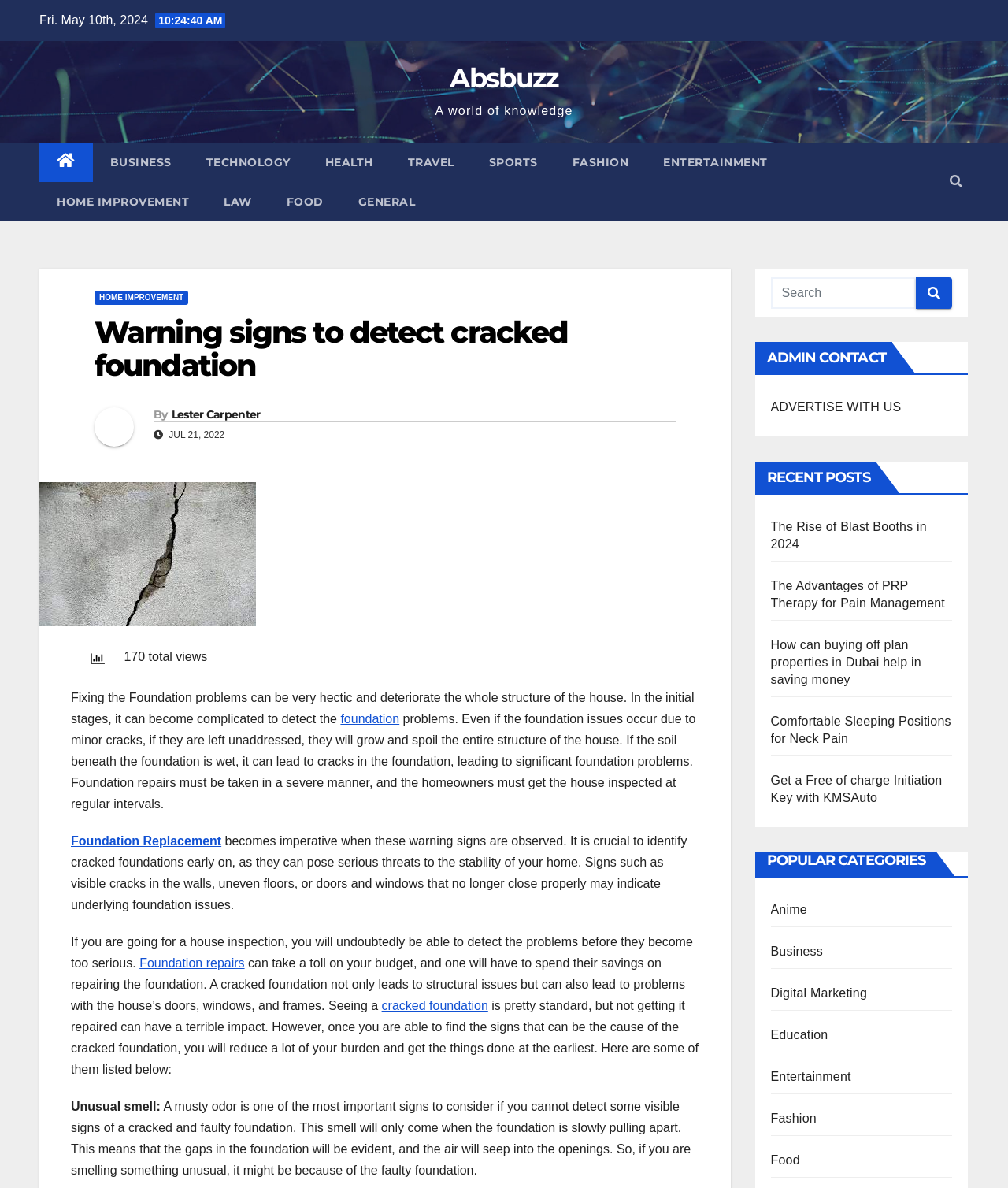Give a one-word or one-phrase response to the question: 
Who is the author of the article?

Lester Carpenter